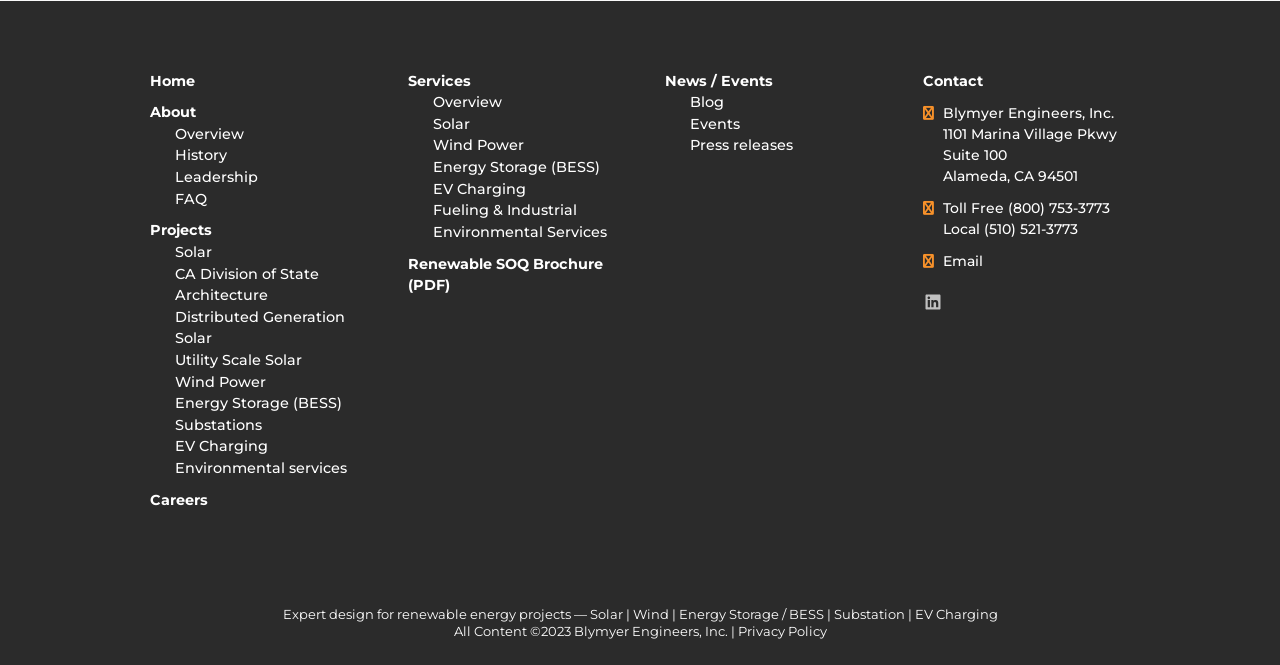Can you show the bounding box coordinates of the region to click on to complete the task described in the instruction: "Click the 'Previous' link"?

None